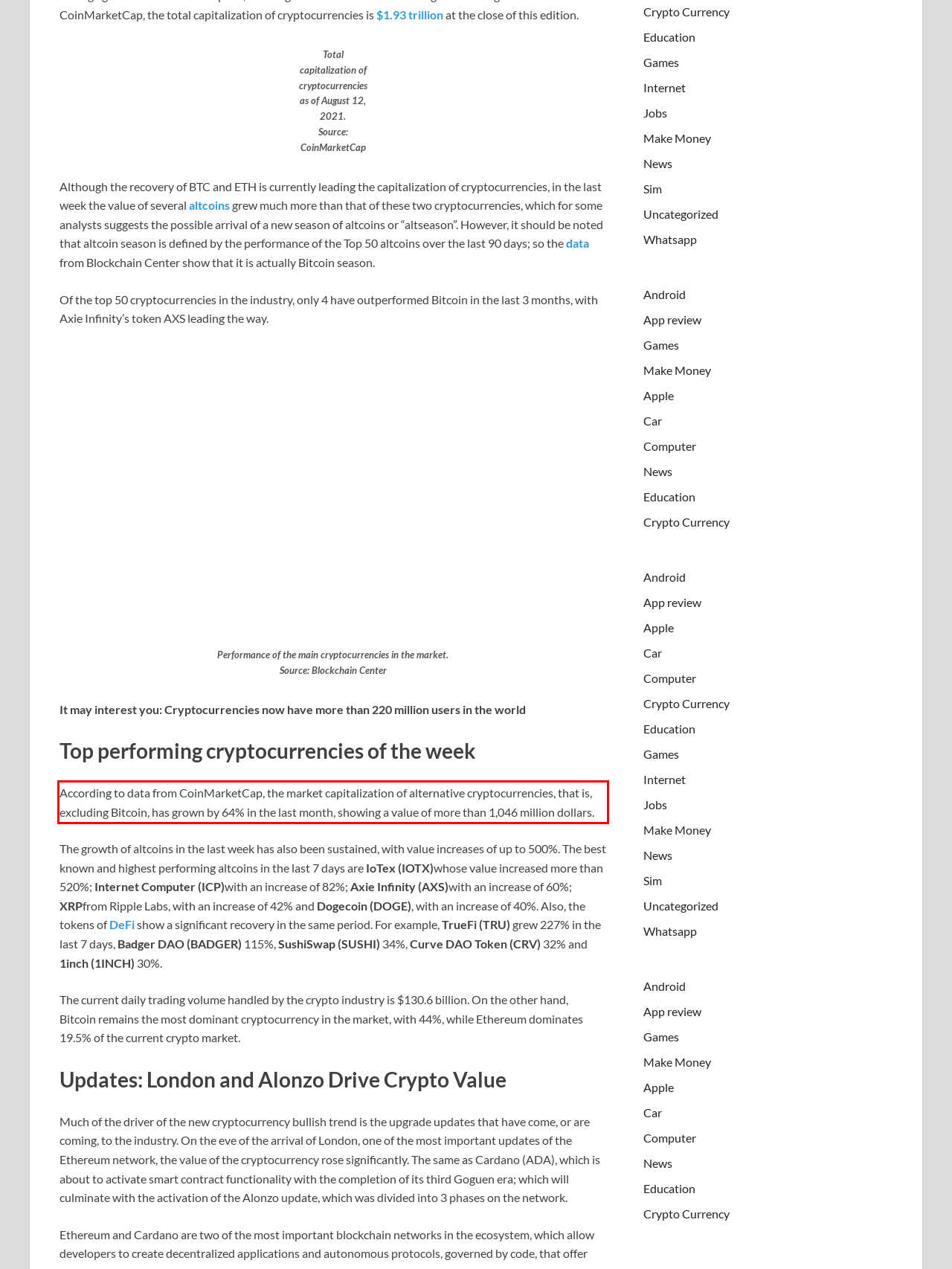Look at the screenshot of the webpage, locate the red rectangle bounding box, and generate the text content that it contains.

According to data from CoinMarketCap, the market capitalization of alternative cryptocurrencies, that is, excluding Bitcoin, has grown by 64% in the last month, showing a value of more than 1,046 million dollars.